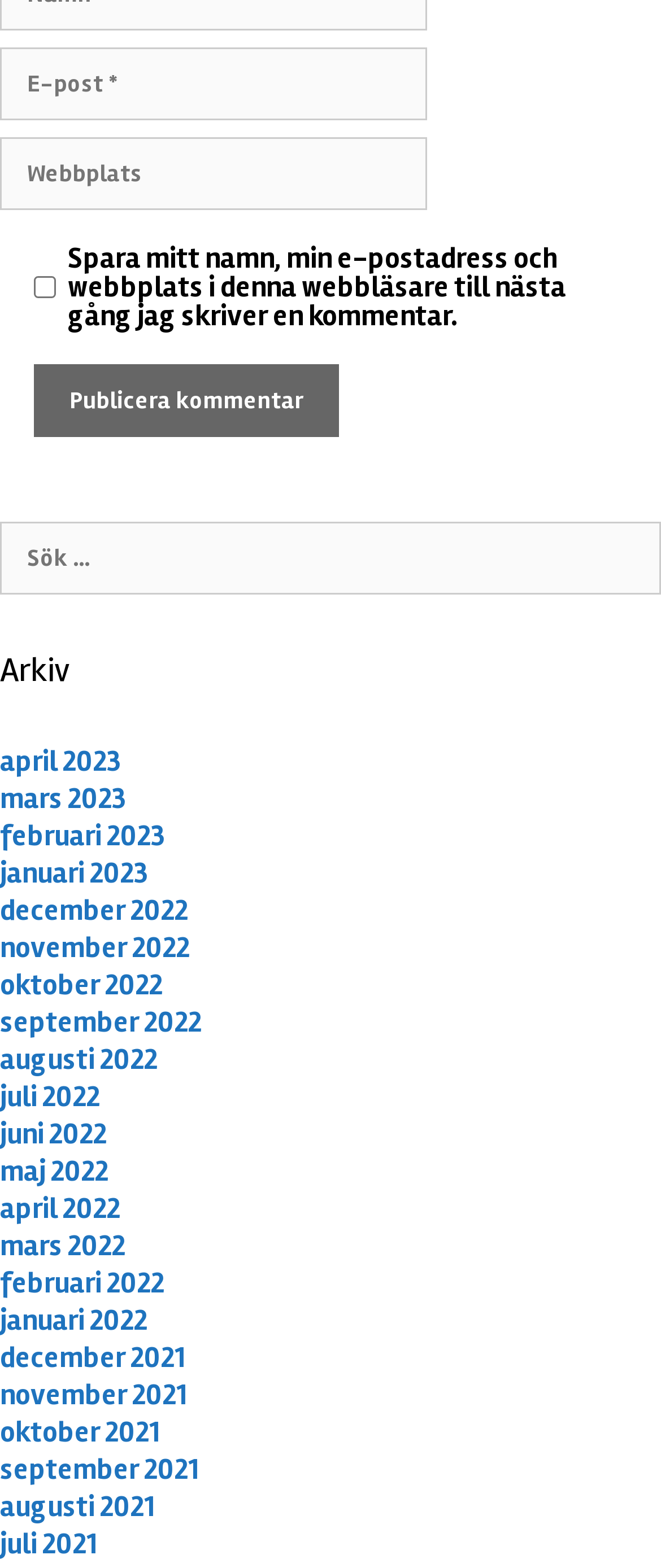Give the bounding box coordinates for the element described as: "parent_node: Kommentar name="email" placeholder="E-post *"".

[0.0, 0.03, 0.646, 0.076]